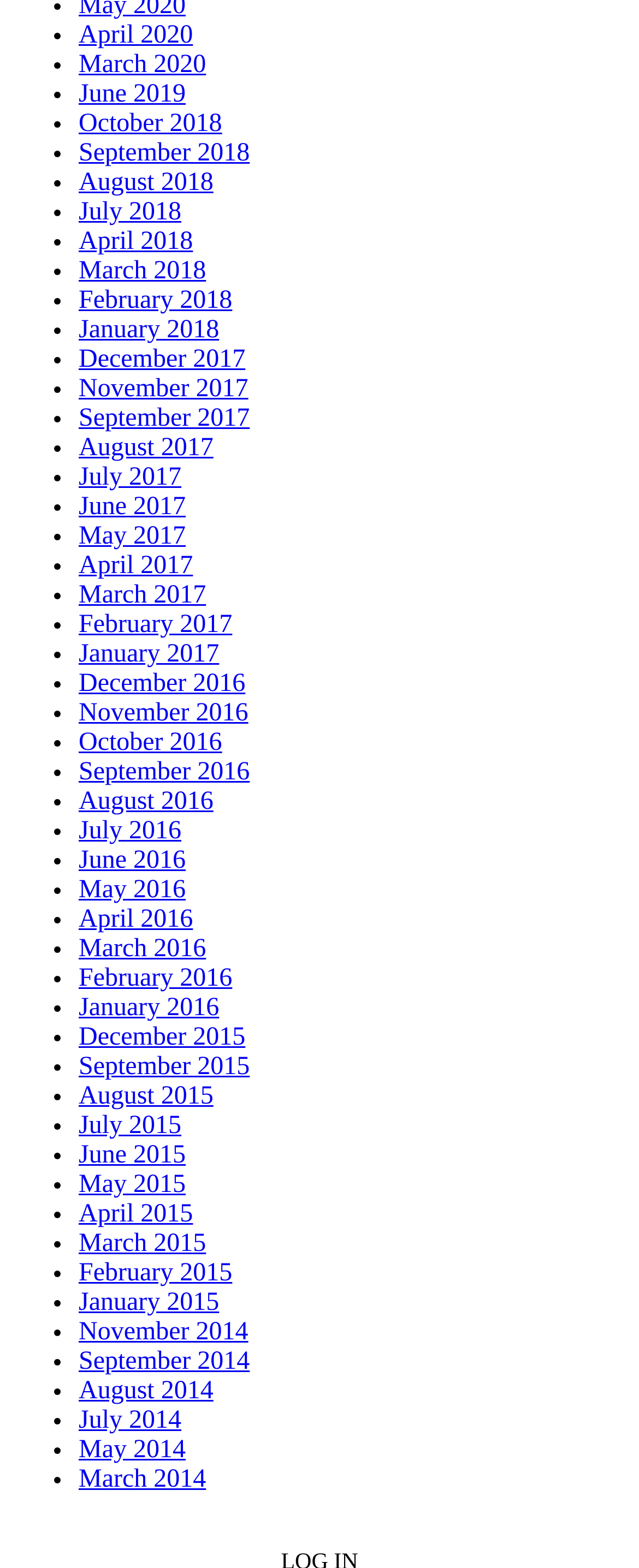Highlight the bounding box coordinates of the element you need to click to perform the following instruction: "click April 2020."

[0.123, 0.013, 0.302, 0.031]